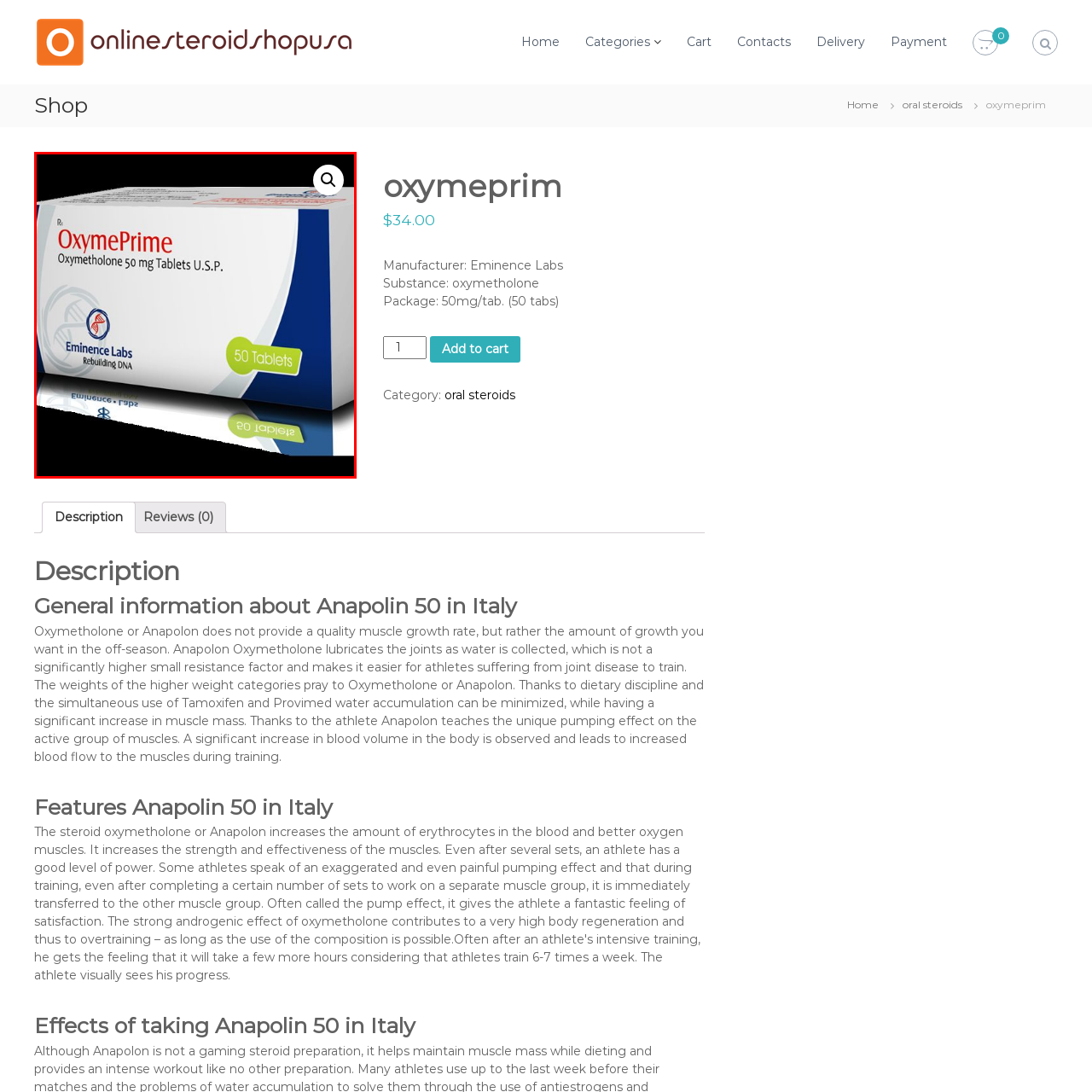Look at the section of the image marked by the red box and offer an in-depth answer to the next question considering the visual cues: What is the dosage of Oxymetholone per tablet?

The dosage of Oxymetholone per tablet is indicated on the front of the packaging, which is 50 mg.